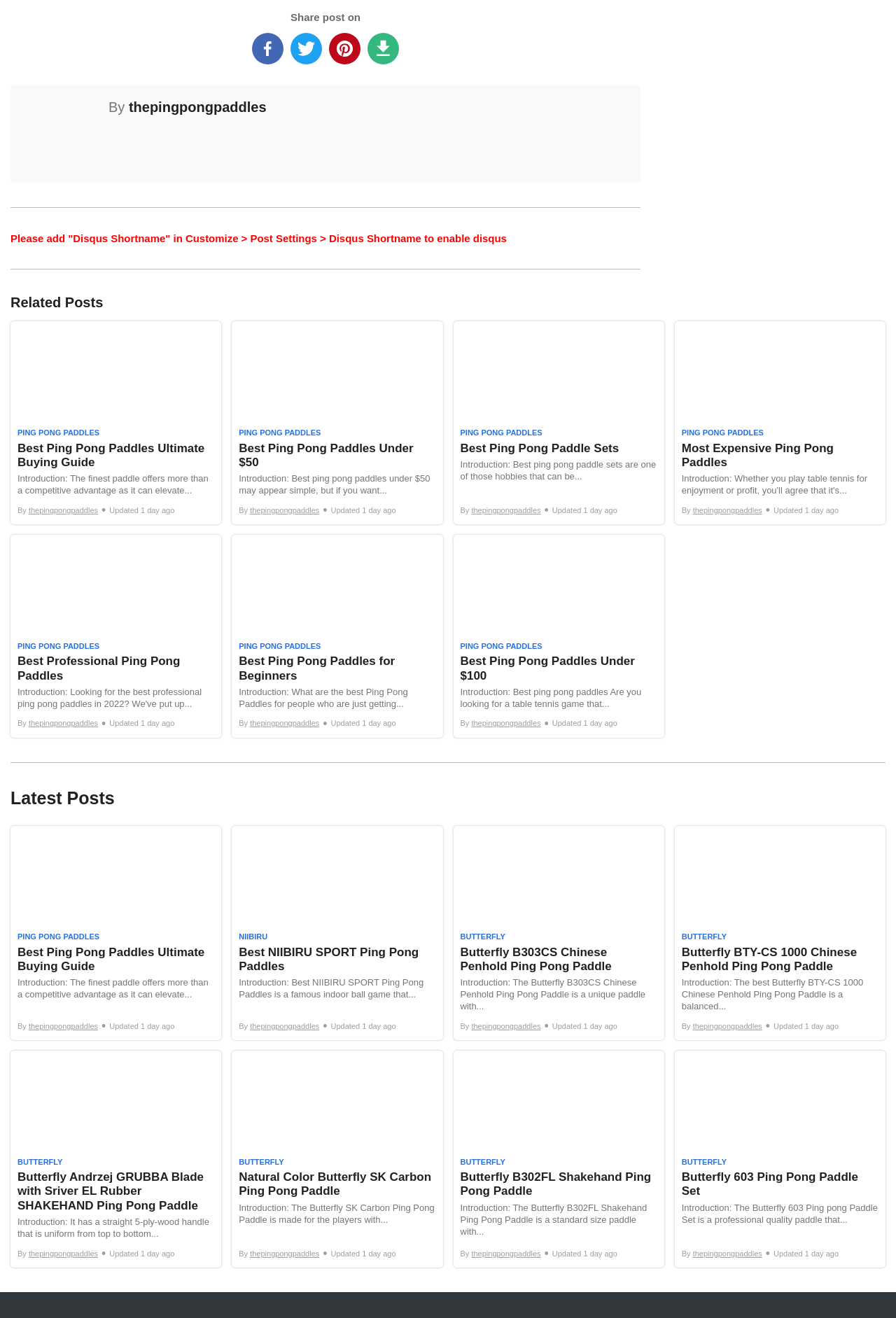Bounding box coordinates must be specified in the format (top-left x, top-left y, bottom-right x, bottom-right y). All values should be floating point numbers between 0 and 1. What are the bounding box coordinates of the UI element described as: Butterfly

[0.02, 0.877, 0.07, 0.886]